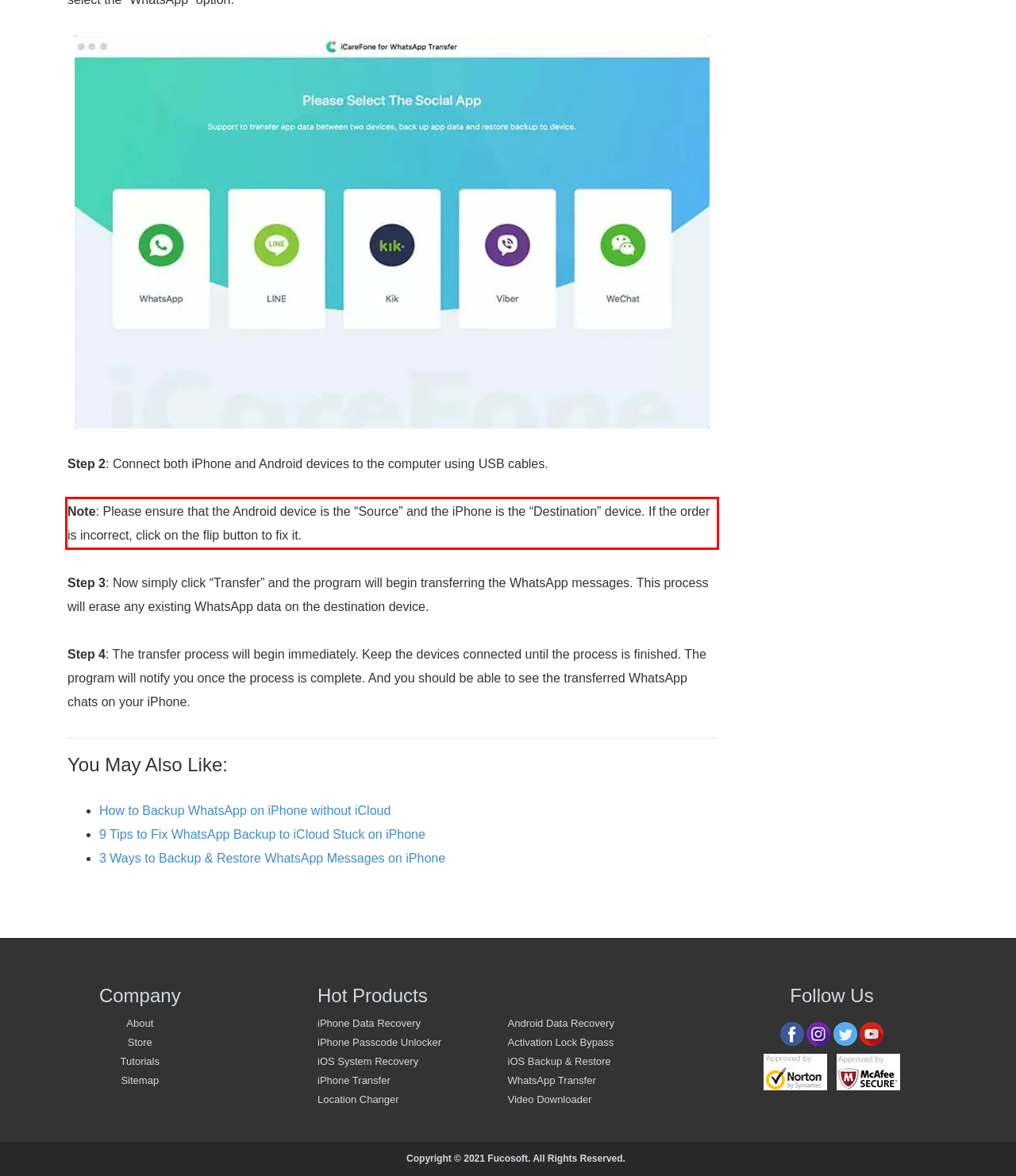Look at the screenshot of the webpage, locate the red rectangle bounding box, and generate the text content that it contains.

Note: Please ensure that the Android device is the “Source” and the iPhone is the “Destination” device. If the order is incorrect, click on the flip button to fix it.